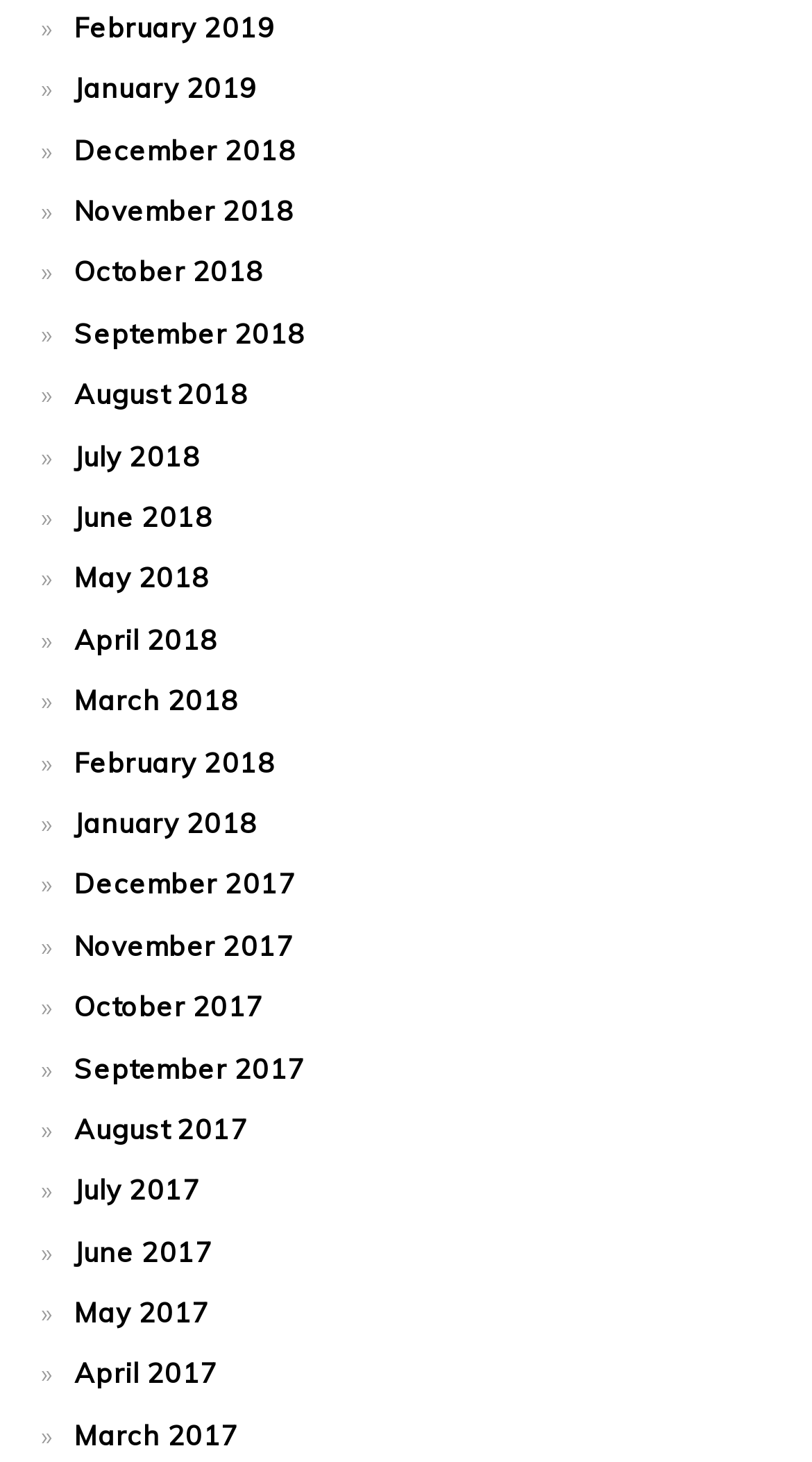Locate the bounding box coordinates of the clickable element to fulfill the following instruction: "view June 2017". Provide the coordinates as four float numbers between 0 and 1 in the format [left, top, right, bottom].

[0.091, 0.844, 0.262, 0.867]